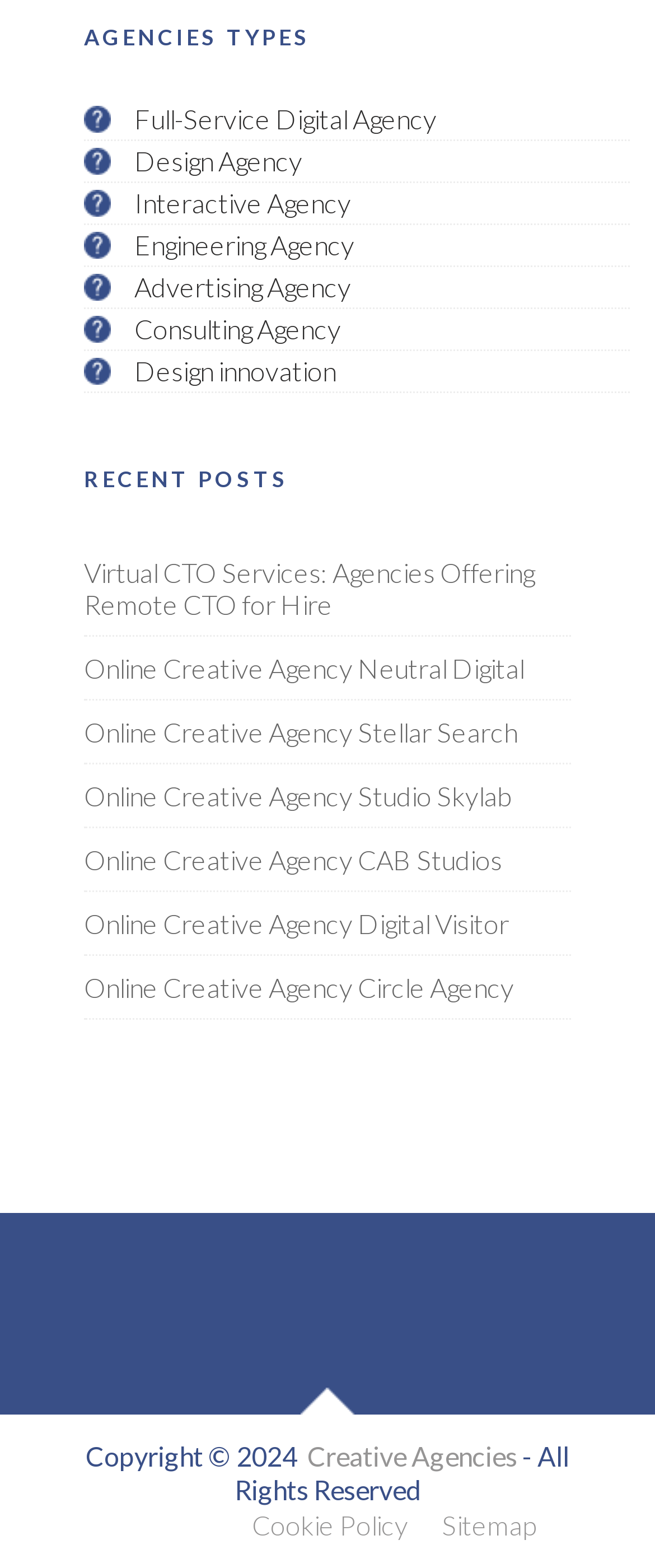What is the purpose of the links at the bottom?
Answer the question with a detailed and thorough explanation.

The links at the bottom, such as 'Cookie Policy' and 'Sitemap', seem to provide additional information about the website, rather than being part of the main content.